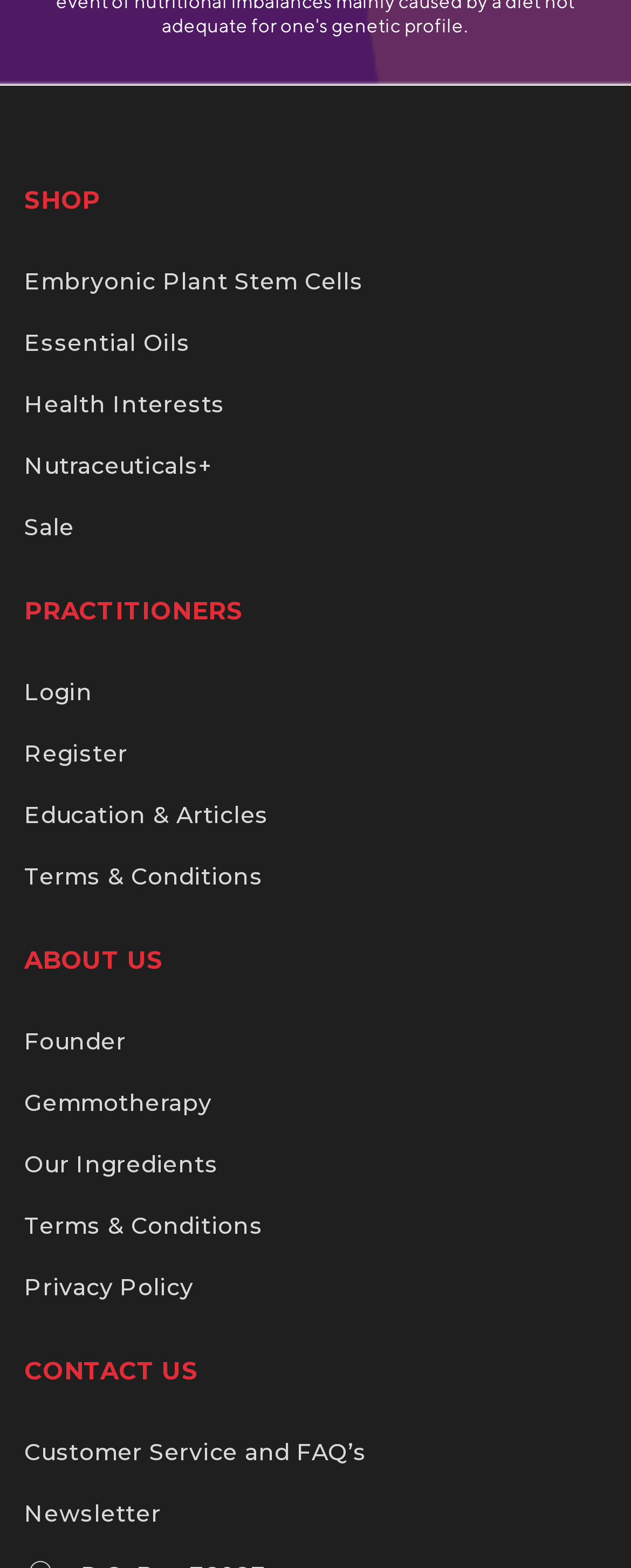How many sections are there on the webpage?
Using the details shown in the screenshot, provide a comprehensive answer to the question.

There are four main sections on the webpage, namely 'SHOP', 'PRACTITIONERS', 'ABOUT US', and 'CONTACT US', each with its own set of links and subheadings.